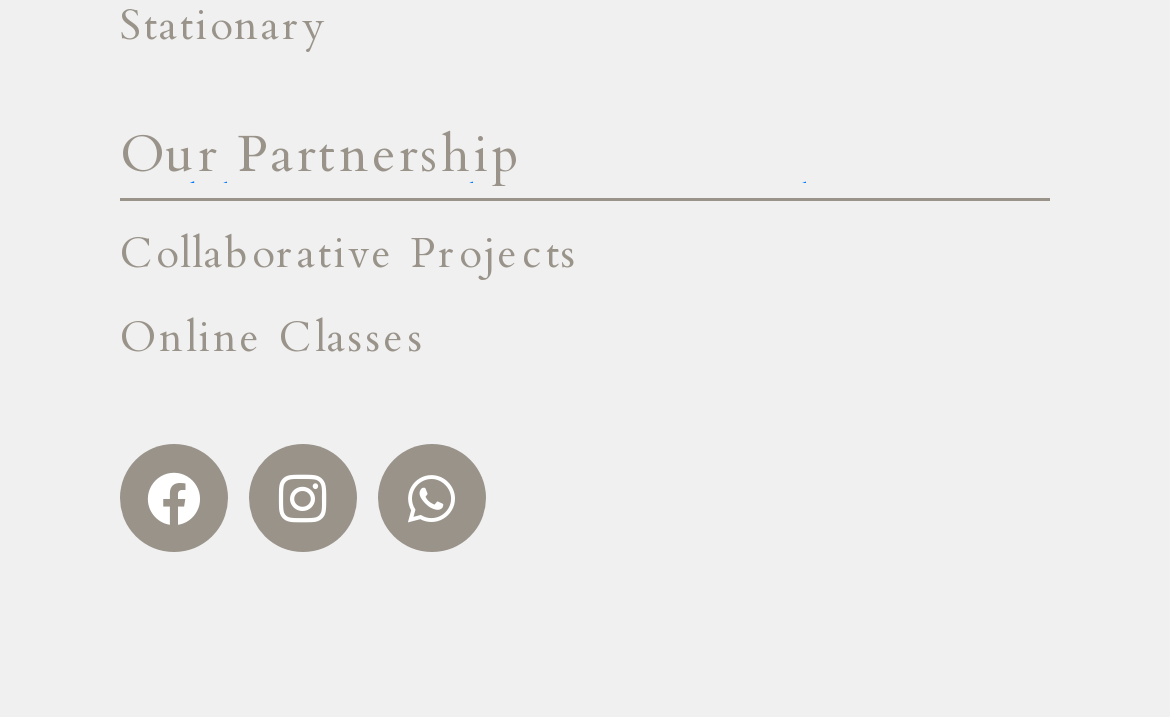Given the webpage screenshot, identify the bounding box of the UI element that matches this description: "Whatsapp".

[0.323, 0.62, 0.415, 0.771]